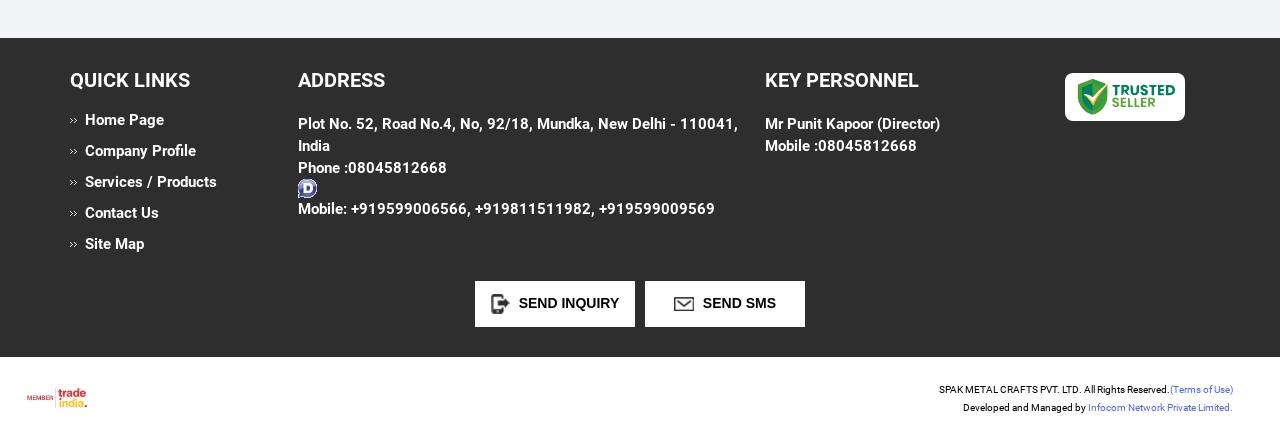Identify the bounding box coordinates of the clickable region to carry out the given instruction: "Order food online".

None